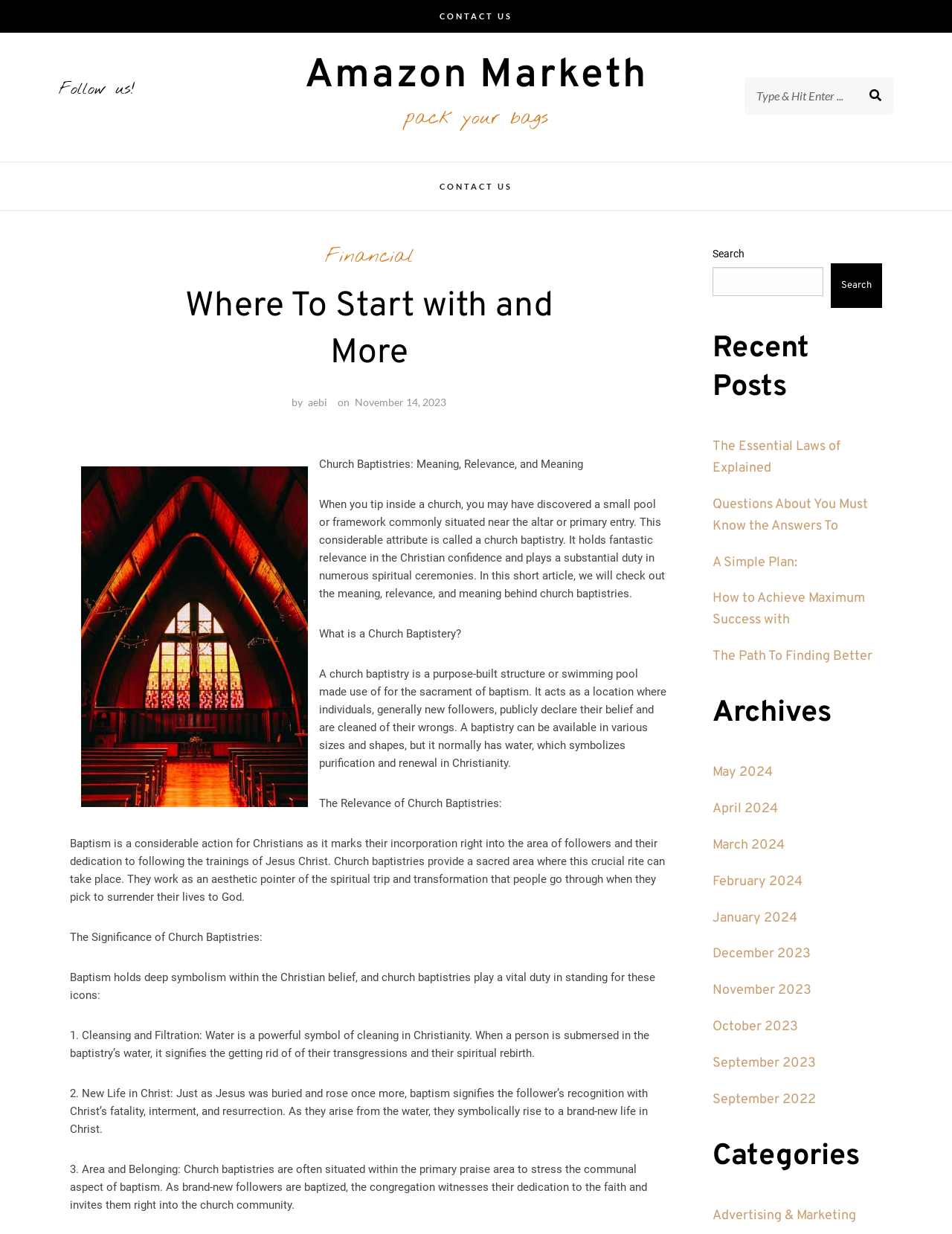Provide a brief response to the question below using one word or phrase:
What is the title of the article on the webpage?

Church Baptistries: Meaning, Relevance, and Meaning